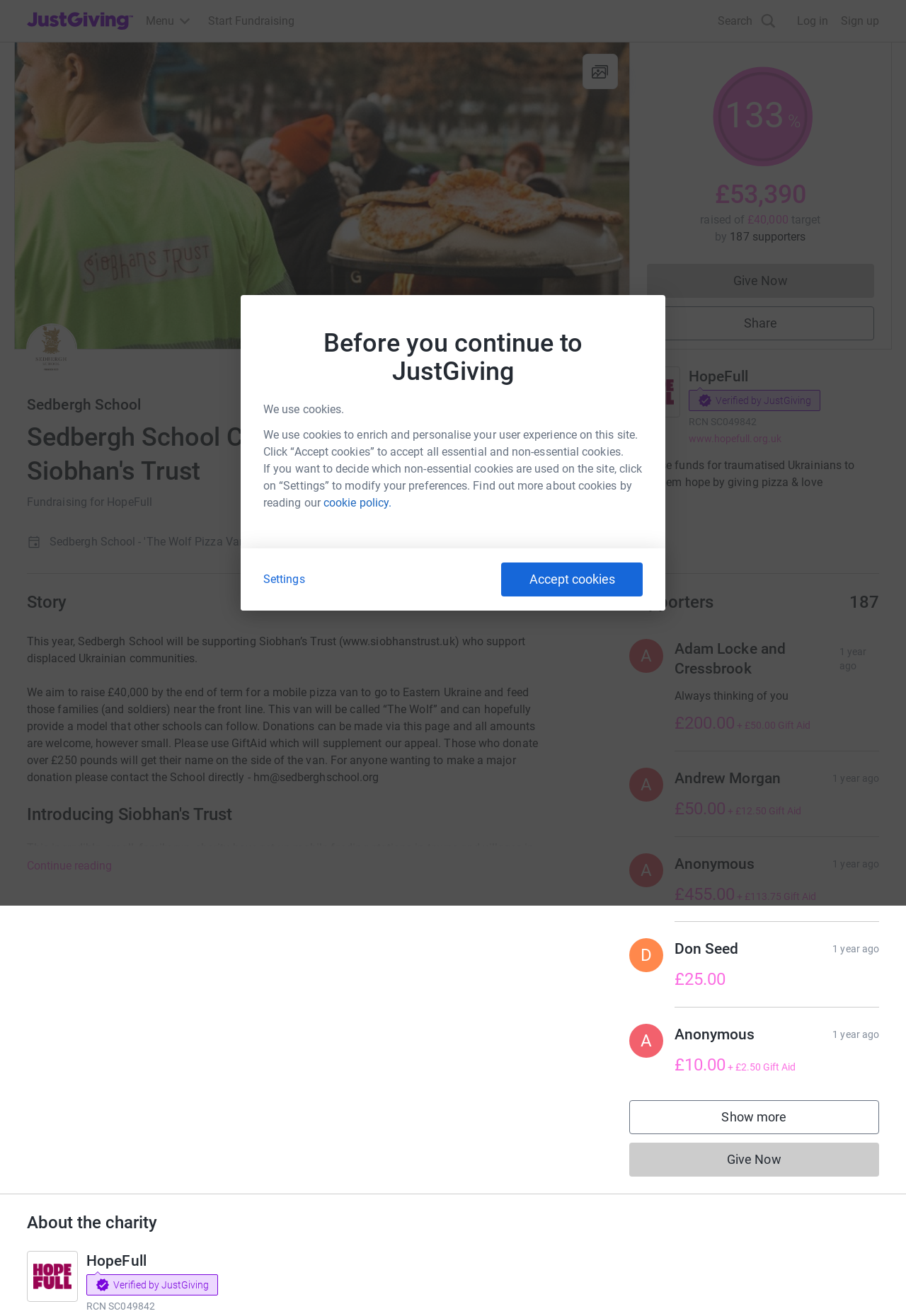Create an in-depth description of the webpage, covering main sections.

This webpage is a fundraising page for Sedbergh School, which is raising money to support HopeFull, a charity that helps traumatized Ukrainians. The page has a prominent header with the title "Sedbergh School Christmas fundraiser for Siobhan's Trust" and a subheading "Fundraising for HopeFull". 

Below the header, there is a section displaying the progress of the fundraising campaign, showing that £53,390 has been raised out of a target of £40,000, with 133% of the target achieved. This section also displays the number of supporters, which is 187.

On the top right corner of the page, there are several navigation links, including "Start Fundraising", "Search", "Log in", and "Sign up". There is also a menu button with a popup menu.

The main content of the page is divided into two sections. The left section has a story about the fundraising campaign, which explains that Sedbergh School is supporting Siobhan's Trust, a charity that provides mobile feeding stations in Eastern Ukraine. The story also describes the goal of raising £40,000 to fund a mobile pizza van called "The Wolf" that will feed families and soldiers near the front line.

The right section of the page displays a list of supporters, with their names, donation amounts, and dates of donation. Each supporter's entry has a heading with their name, followed by the donation amount and a "Gift Aid" label.

Throughout the page, there are several images, including a logo of JustGiving, a charity platform, and icons for social media sharing. There are also several links to external websites, including the website of HopeFull and Siobhan's Trust.